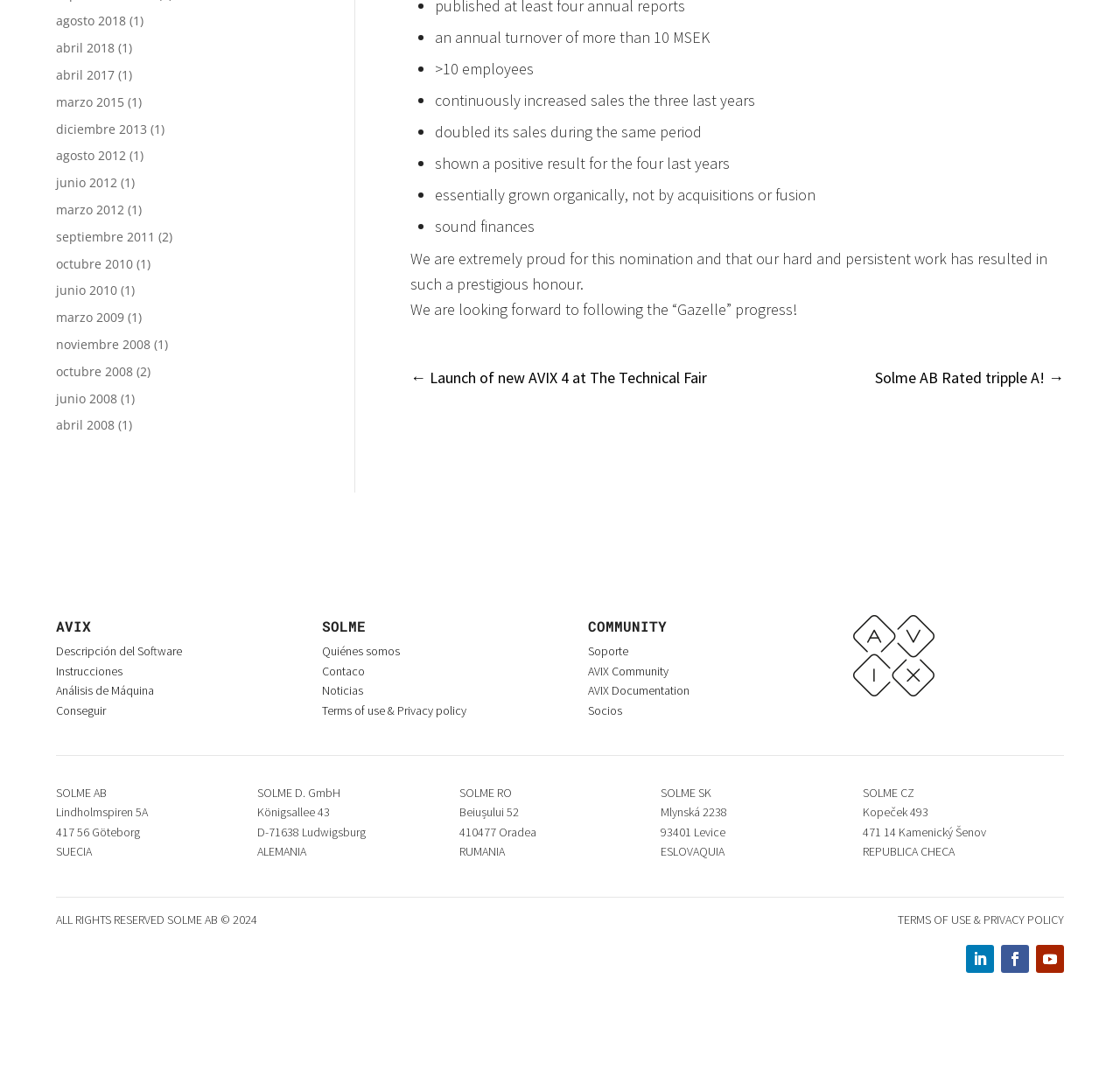Using the description: "Descripción del Software", determine the UI element's bounding box coordinates. Ensure the coordinates are in the format of four float numbers between 0 and 1, i.e., [left, top, right, bottom].

[0.05, 0.593, 0.162, 0.608]